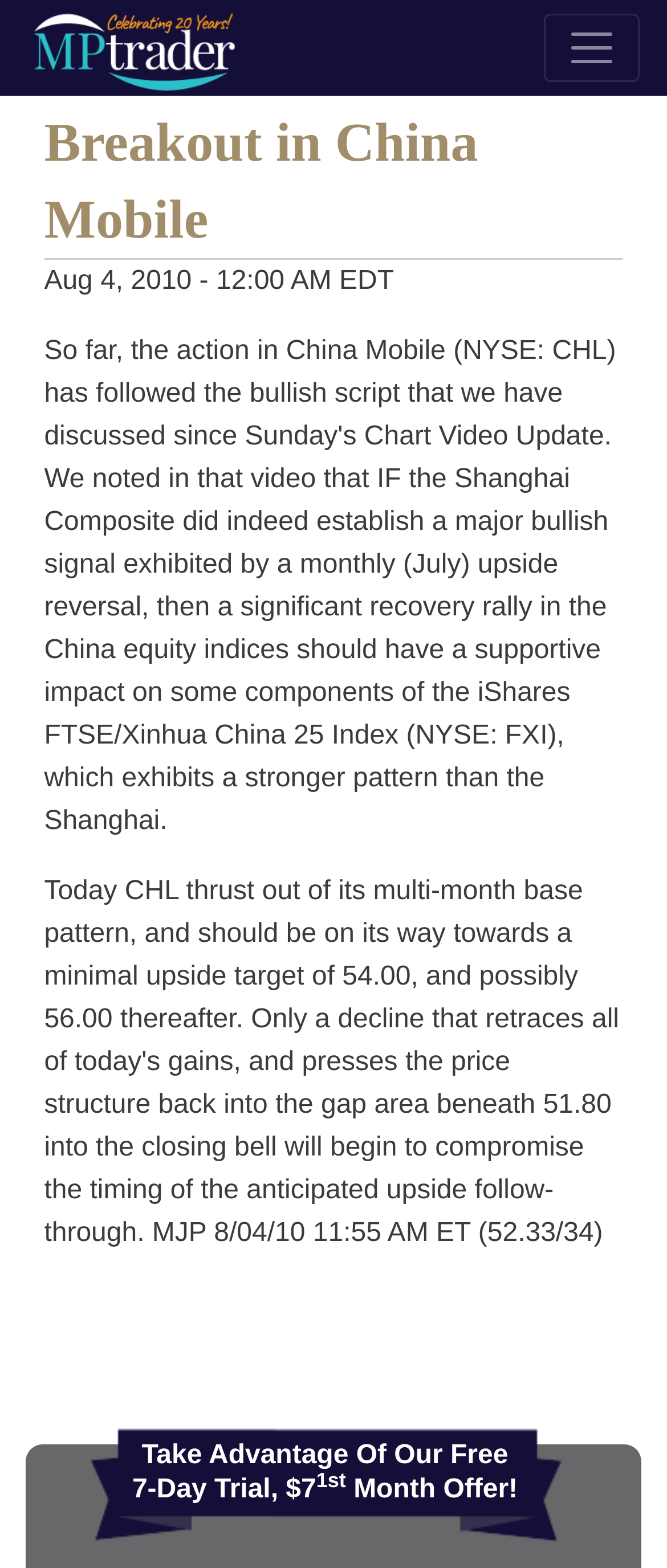What is the purpose of the button?
Using the image as a reference, give an elaborate response to the question.

I determined the purpose of the button by looking at its description, which is 'Toggle navigation', indicating that it is used to control the navigation menu.